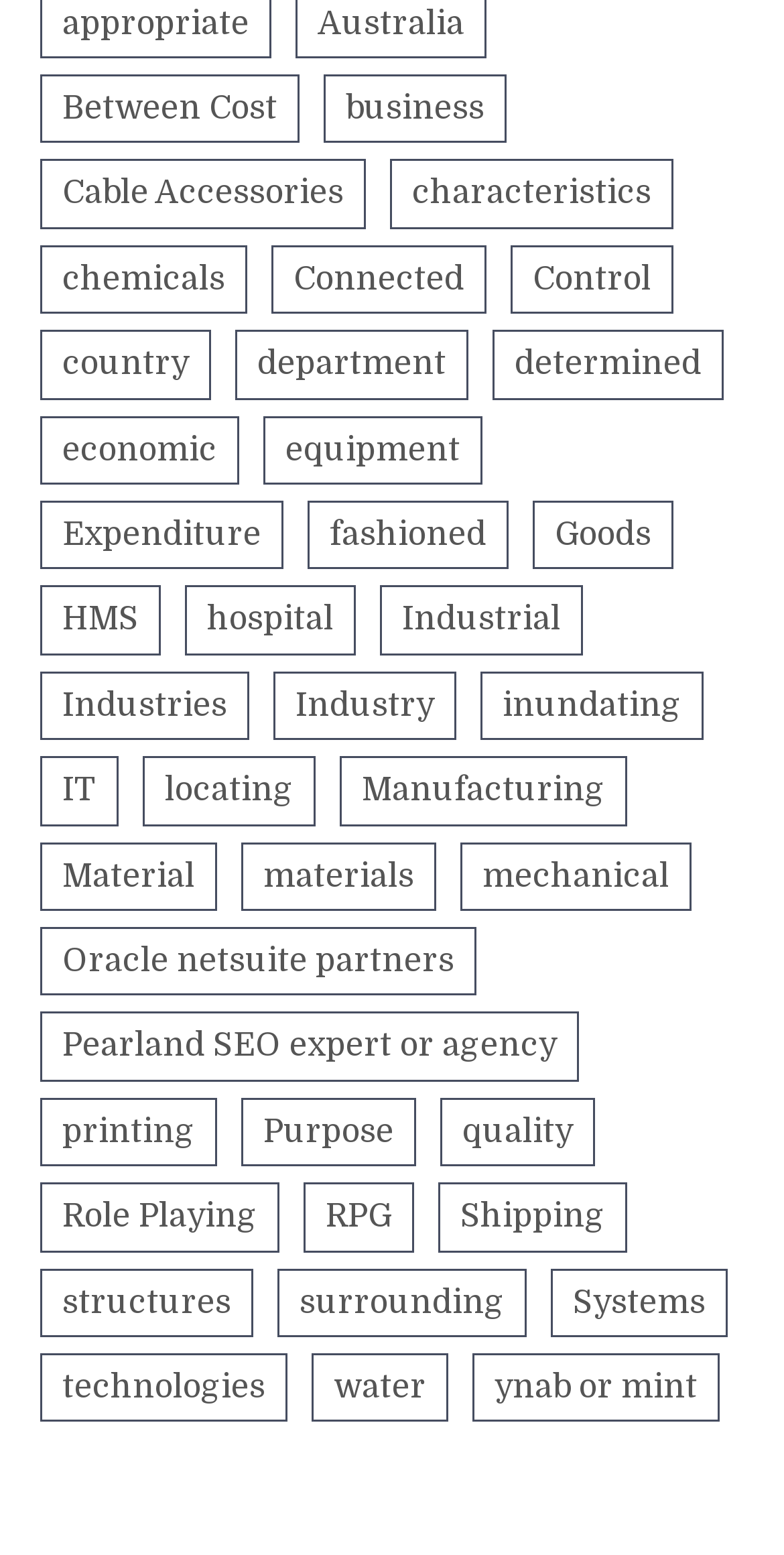Are all links on the same horizontal level?
Use the screenshot to answer the question with a single word or phrase.

No